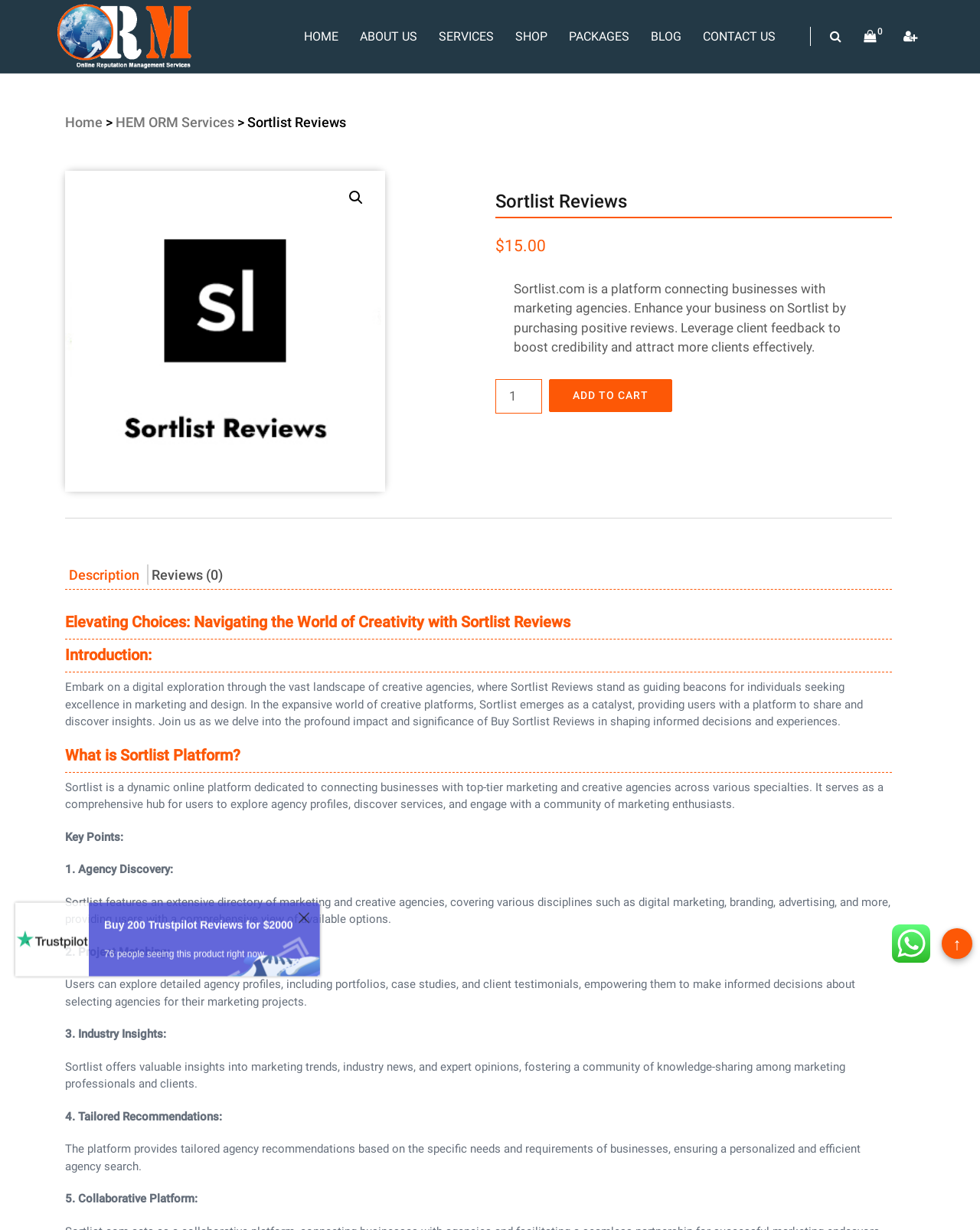Based on what you see in the screenshot, provide a thorough answer to this question: What is the purpose of purchasing positive reviews on Sortlist?

According to the webpage content, specifically the text 'Enhance your business on Sortlist by purchasing positive reviews. Leverage client feedback to boost credibility and attract more clients effectively.', it can be inferred that the purpose of purchasing positive reviews on Sortlist is to boost credibility.